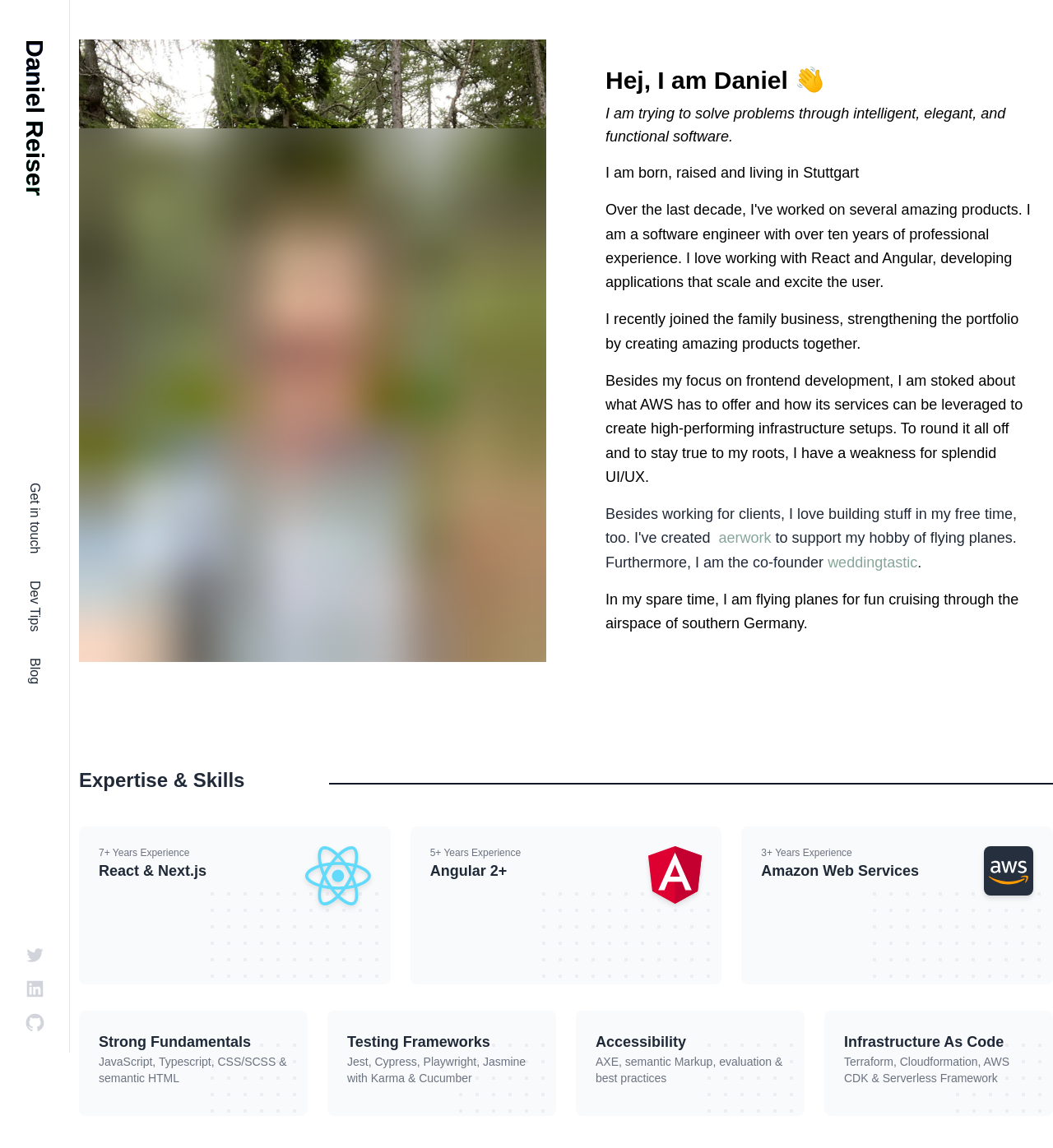What is Daniel Reiser's hobby?
Utilize the information in the image to give a detailed answer to the question.

The hobby of Daniel Reiser can be determined by reading the text 'In my spare time, I am flying planes for fun cruising through the airspace of southern Germany.' which clearly states his hobby as flying planes.